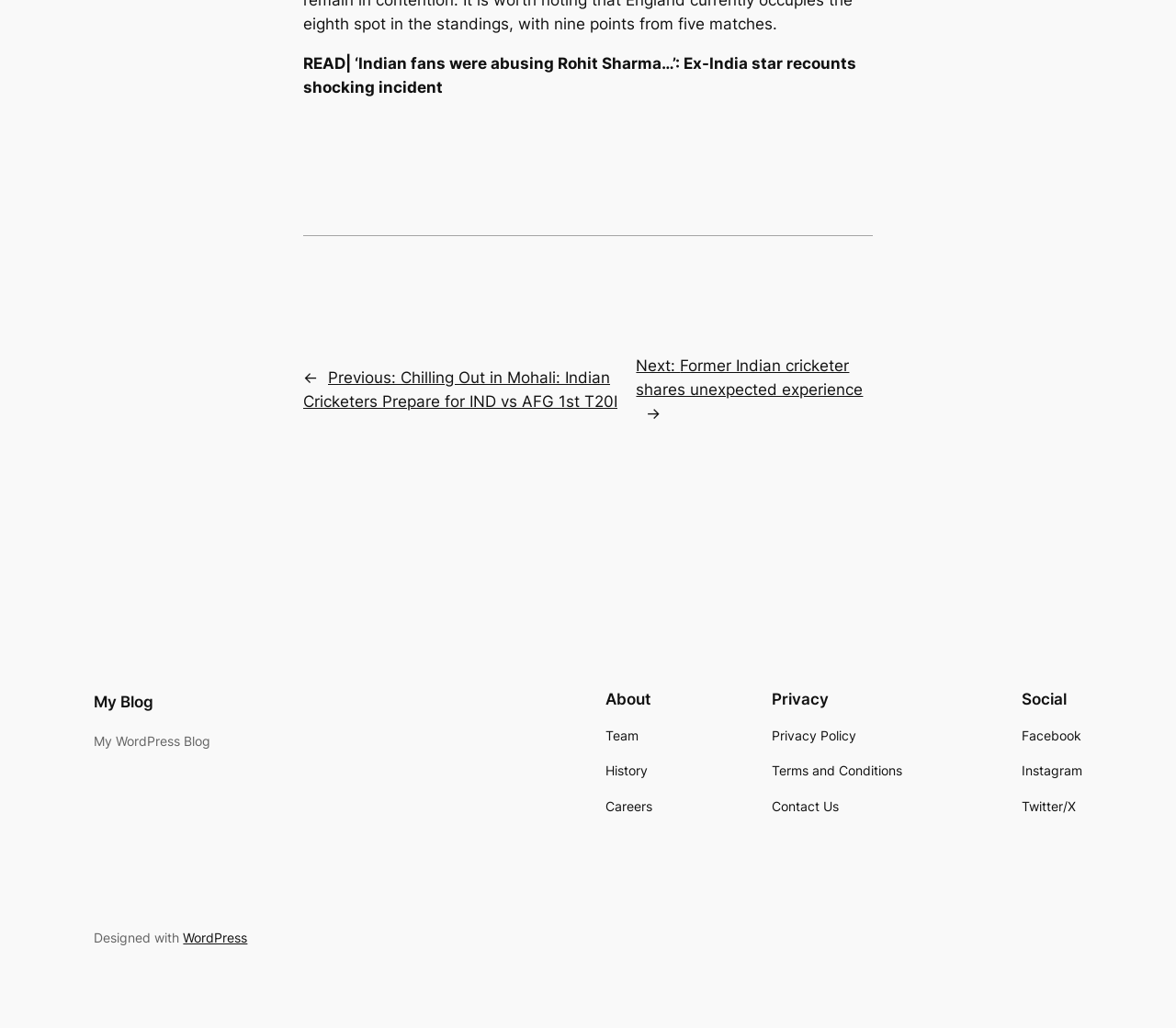Pinpoint the bounding box coordinates of the clickable element needed to complete the instruction: "Check the privacy policy". The coordinates should be provided as four float numbers between 0 and 1: [left, top, right, bottom].

[0.656, 0.706, 0.728, 0.726]